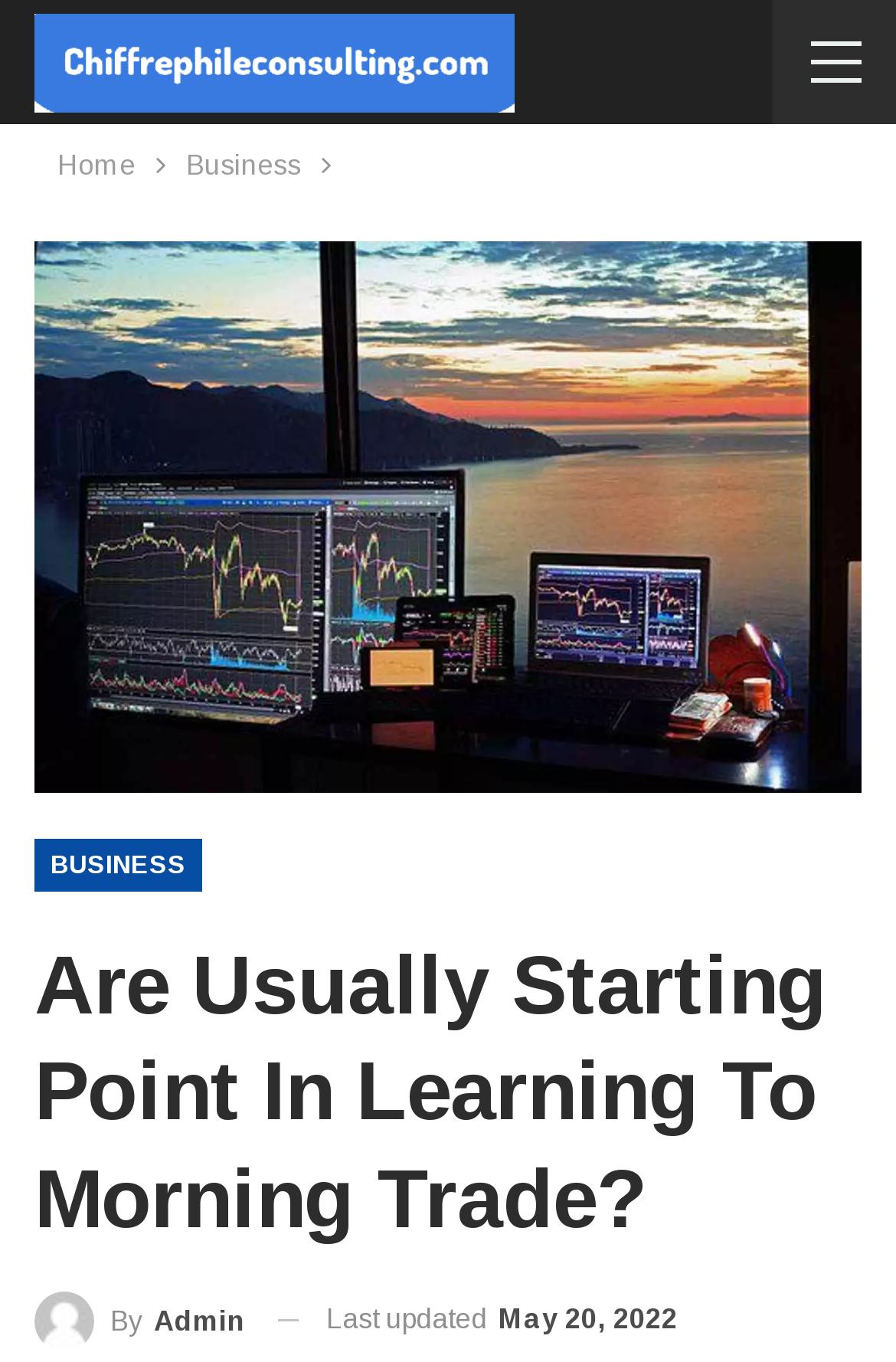Deliver a detailed narrative of the webpage's visual and textual elements.

The webpage appears to be a blog post or article titled "Are Usually Starting Point In Learning To Morning Trade?" from the website Chiffrephileconsulting.com. At the top-left corner, there is a logo image of the website. Below the logo, there is a navigation bar with breadcrumbs, containing links to "Home" and "Business". 

The main content of the webpage is divided into sections. The first section has a heading "Are Usually Starting Point In Learning To Morning Trade?" and a subheading "Point in Learning to Day Trade" with an associated image. Below this section, there is a link to "BUSINESS". 

Further down, there is a section with the title "Are Usually Starting Point In Learning To Morning Trade?" again, which seems to be the main article. The article is written by "Admin" and was last updated on May 20, 2022, as indicated by the timestamp at the bottom of the page.